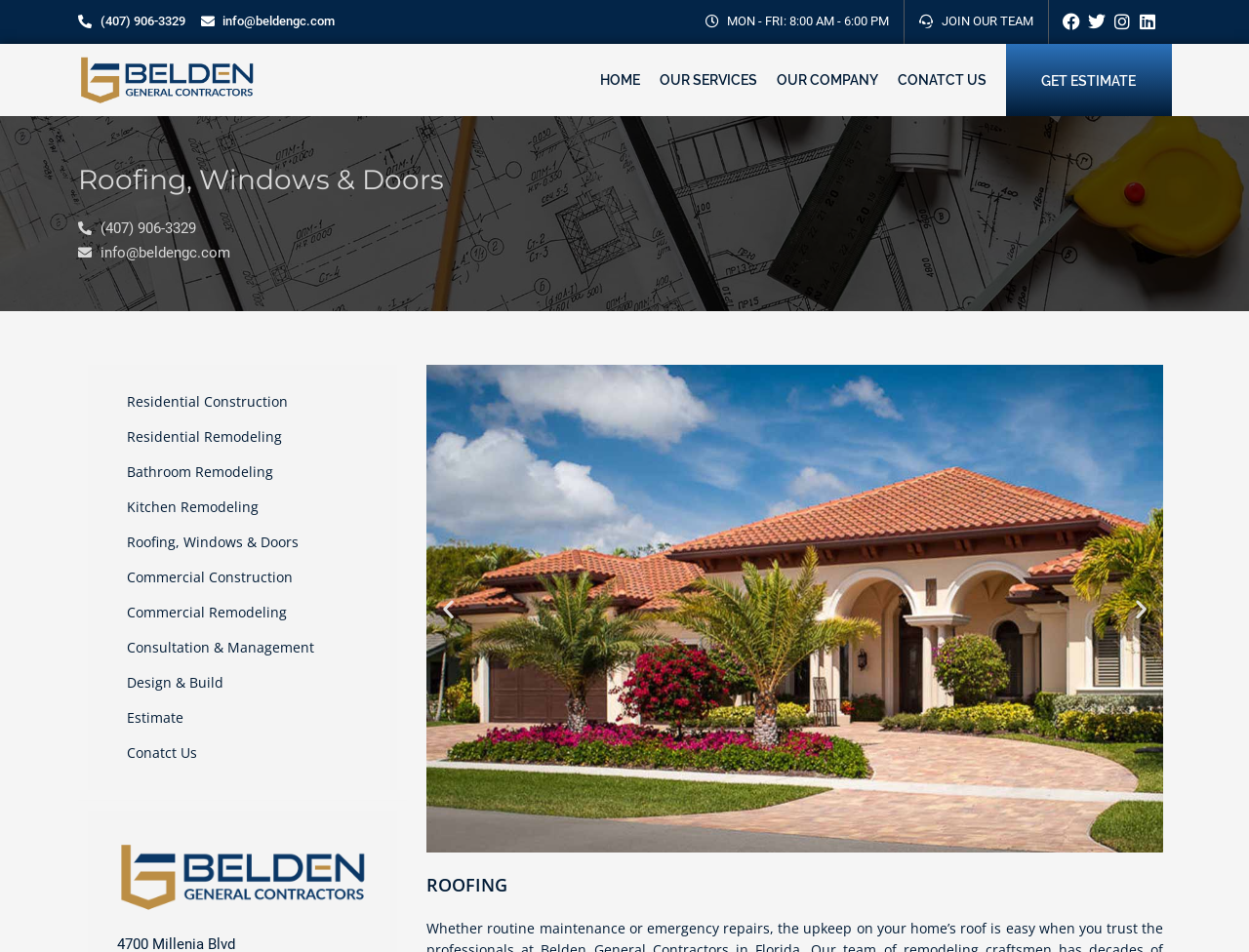What services does the company offer?
Can you give a detailed and elaborate answer to the question?

The services offered by the company can be found in the middle section of the webpage, and they include Residential Construction, Residential Remodeling, Bathroom Remodeling, Kitchen Remodeling, Roofing, Windows & Doors, Commercial Construction, Commercial Remodeling, Consultation & Management, Design & Build, and Estimate.